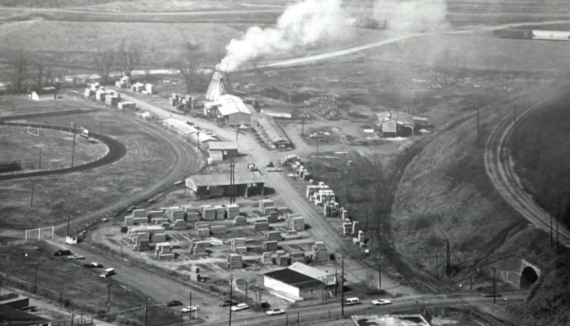Provide a one-word or short-phrase answer to the question:
What is the purpose of the smokestack in the sawmill?

Timber drying or sawing